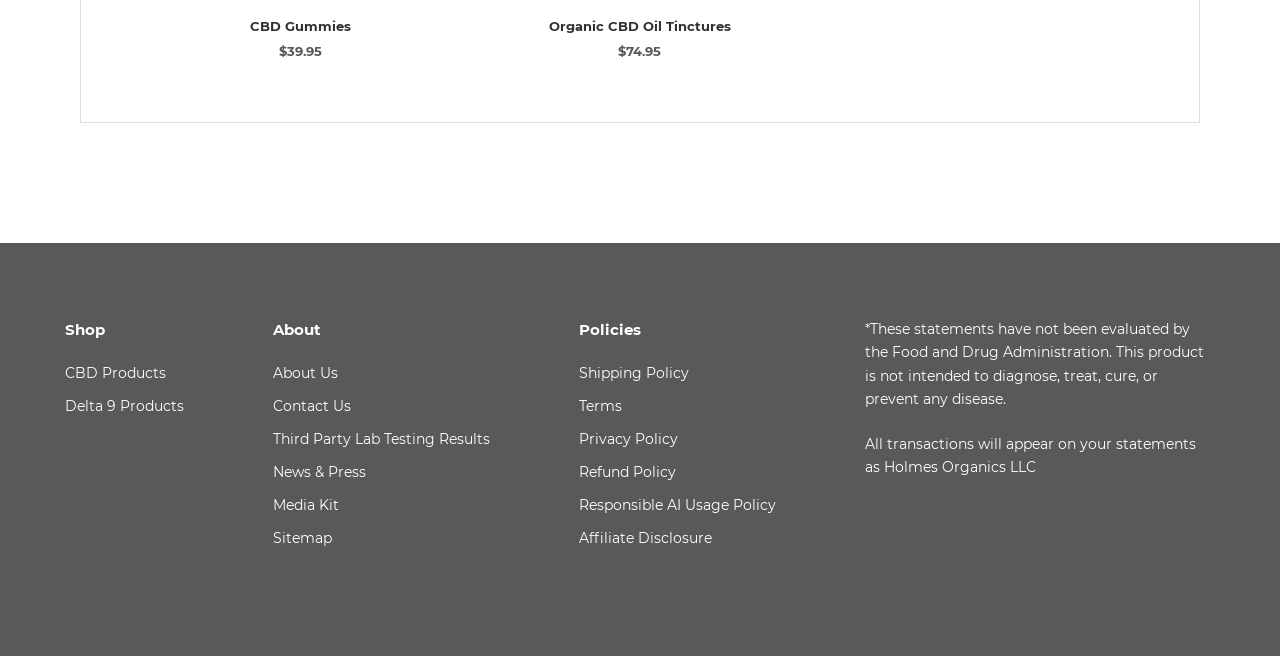Indicate the bounding box coordinates of the clickable region to achieve the following instruction: "Go to Shop."

[0.051, 0.485, 0.144, 0.523]